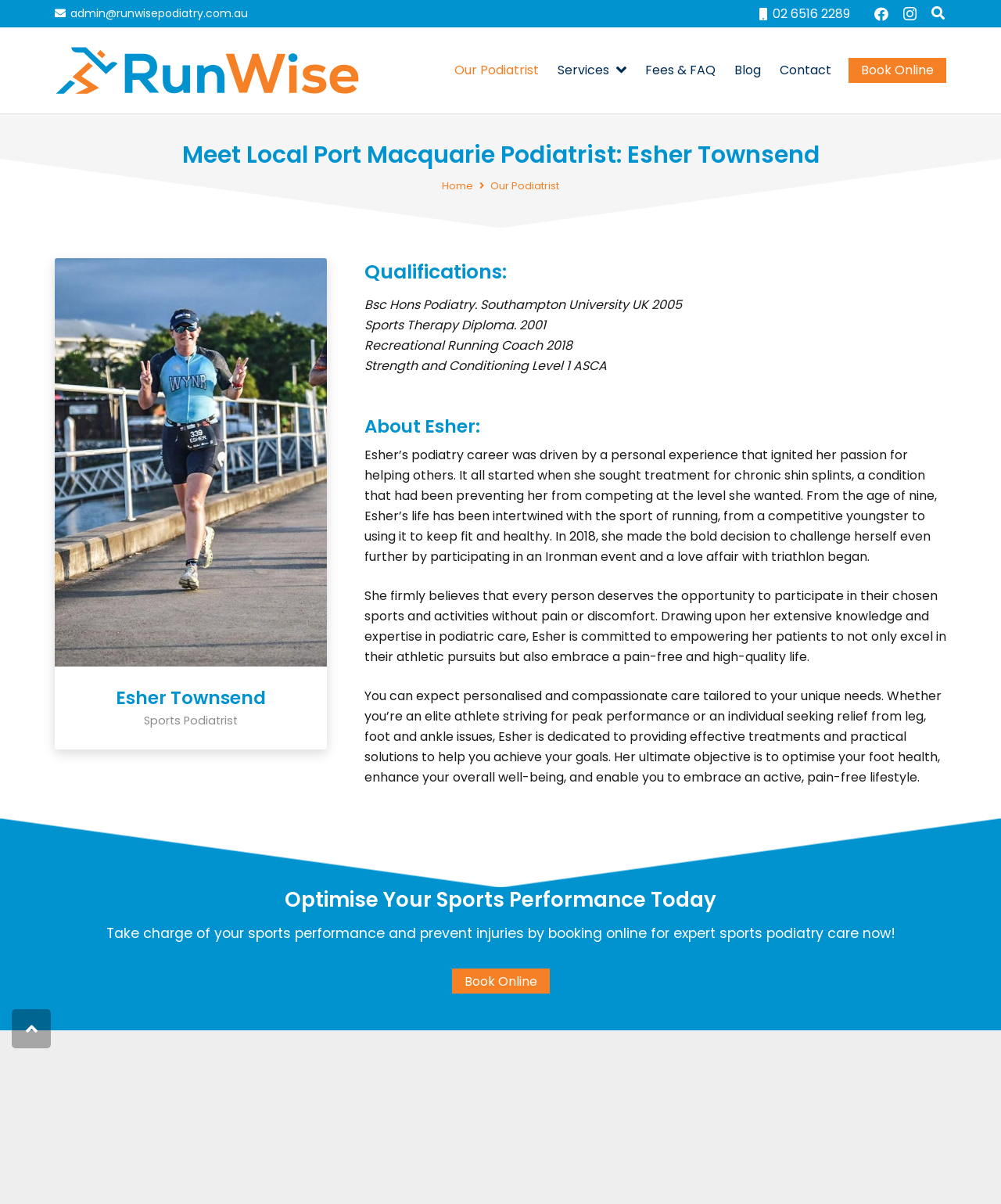Please identify the bounding box coordinates of the clickable element to fulfill the following instruction: "Send an email to admin@runwisepodiatry.com.au". The coordinates should be four float numbers between 0 and 1, i.e., [left, top, right, bottom].

[0.055, 0.005, 0.247, 0.018]